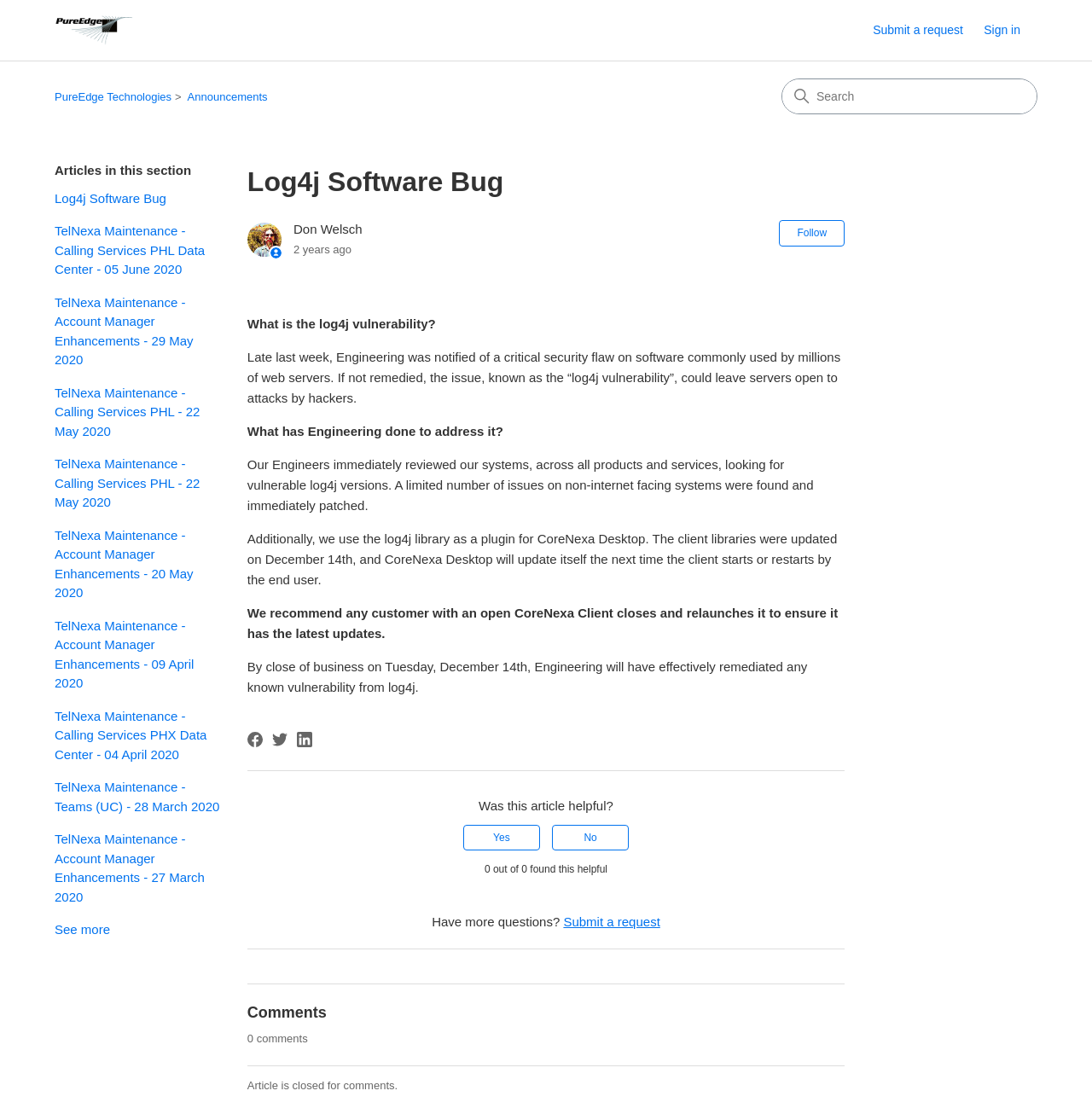Identify the bounding box coordinates for the element you need to click to achieve the following task: "Click on Refrigerators". Provide the bounding box coordinates as four float numbers between 0 and 1, in the form [left, top, right, bottom].

None